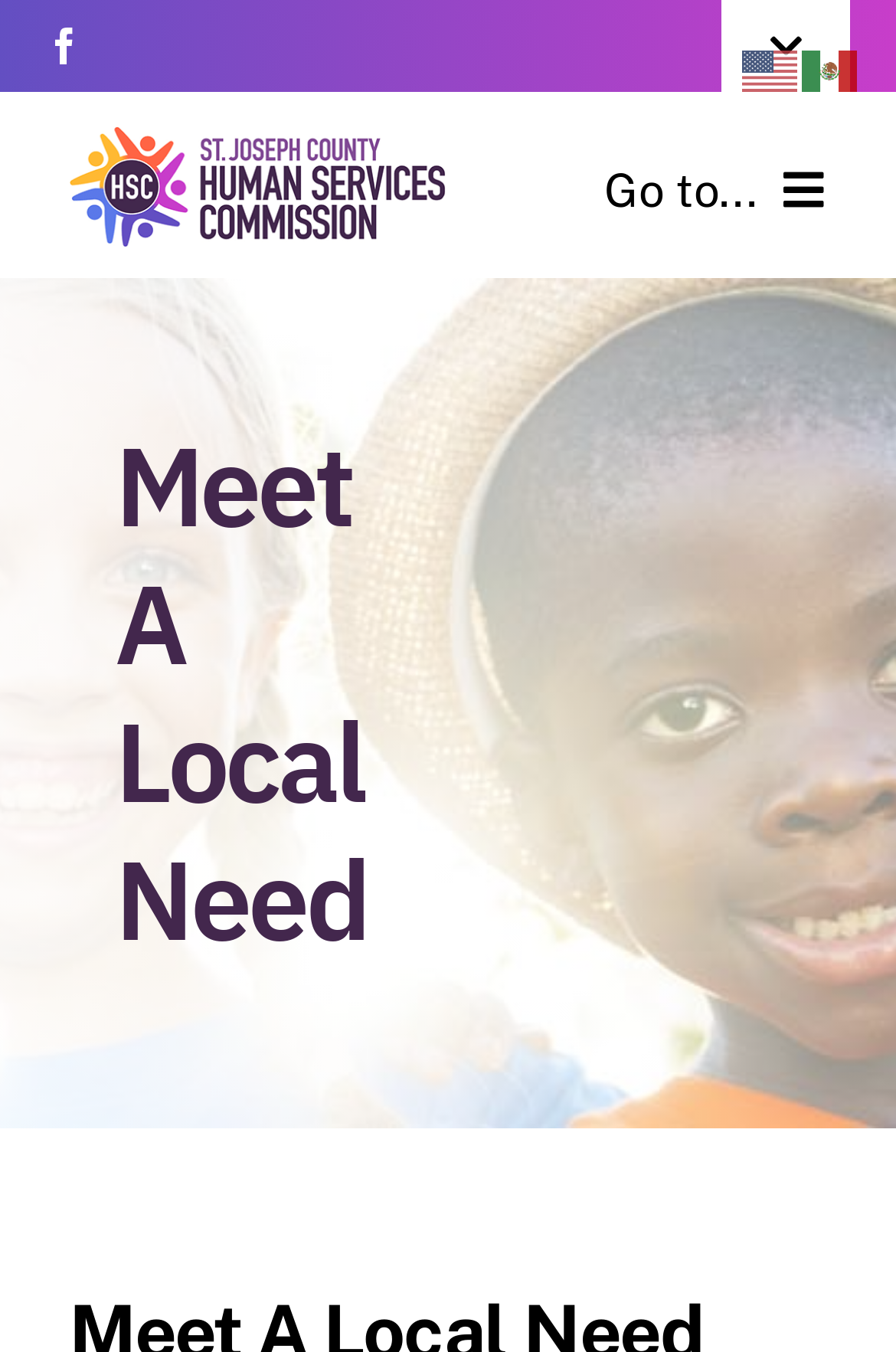Find and specify the bounding box coordinates that correspond to the clickable region for the instruction: "Go to home page".

[0.0, 0.206, 1.0, 0.299]